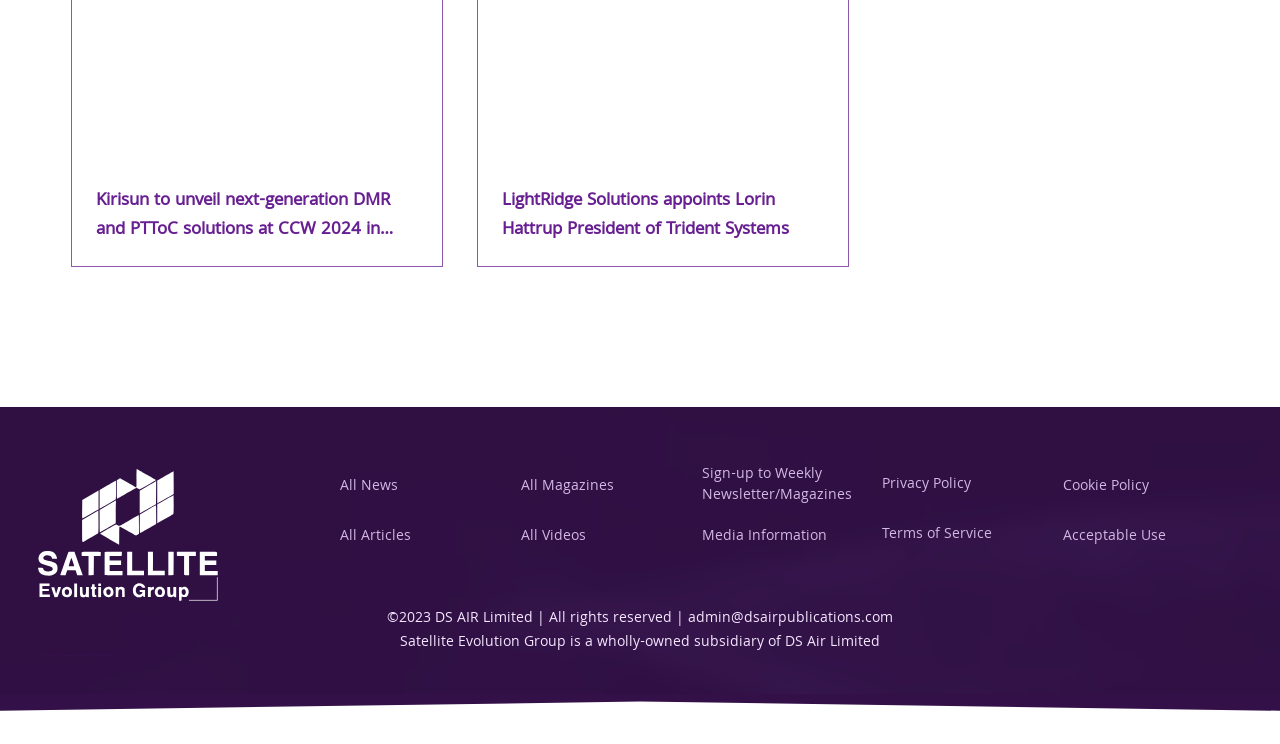Determine the bounding box coordinates of the clickable region to follow the instruction: "Sign up for the weekly newsletter".

[0.547, 0.625, 0.674, 0.682]